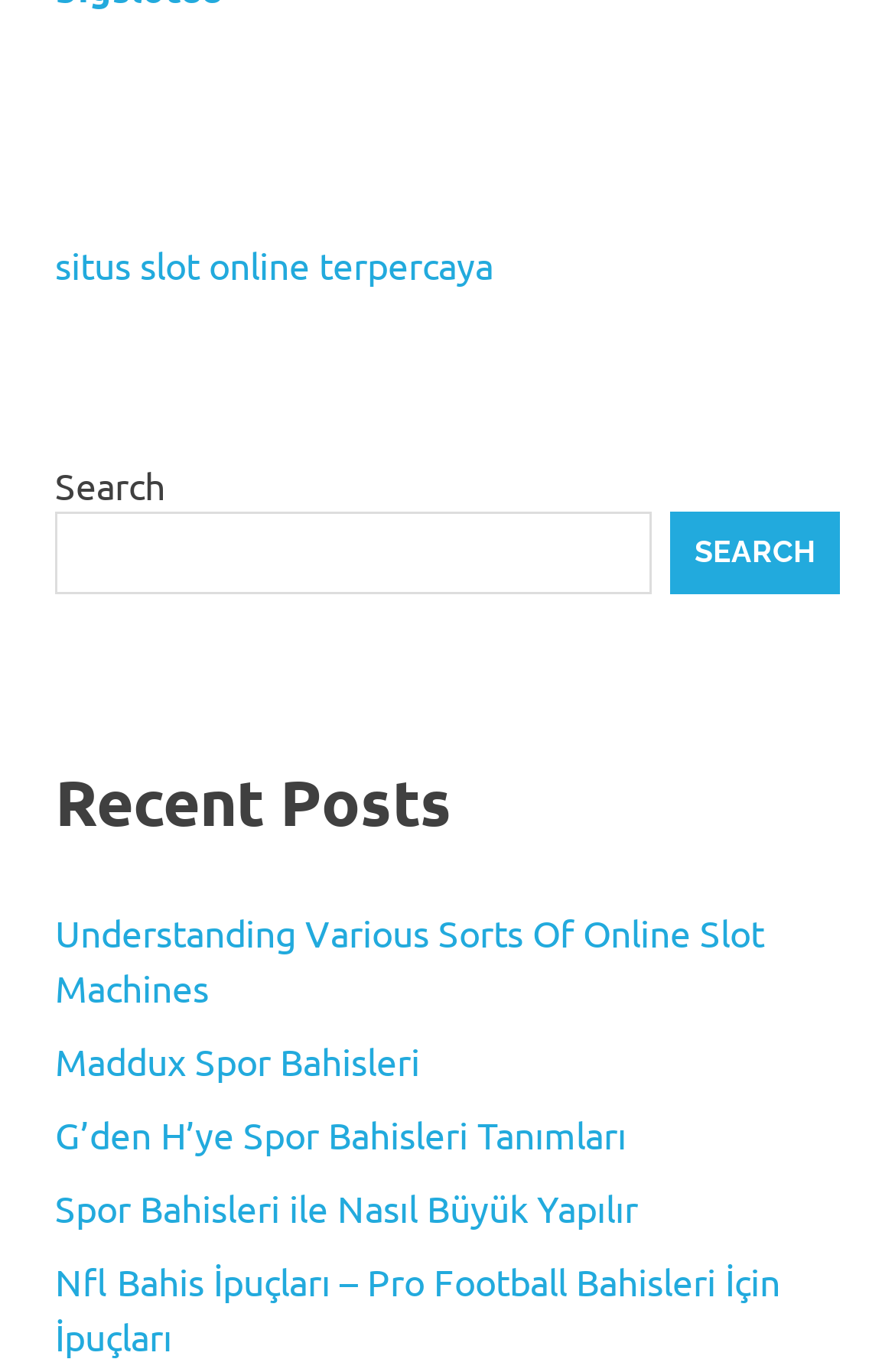Please specify the bounding box coordinates of the clickable region to carry out the following instruction: "click on recent posts". The coordinates should be four float numbers between 0 and 1, in the format [left, top, right, bottom].

[0.062, 0.548, 0.938, 0.618]